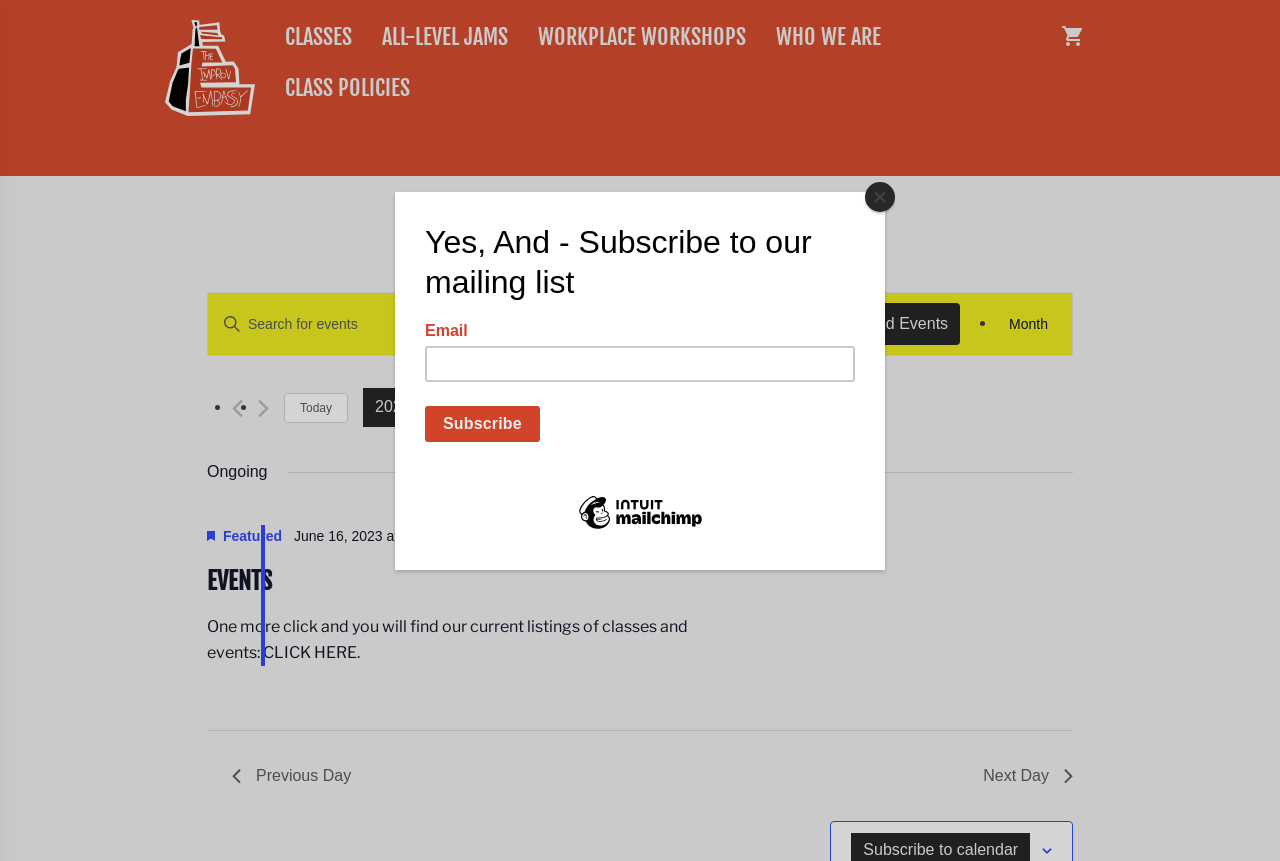Locate the bounding box coordinates of the element that should be clicked to execute the following instruction: "Search for events by keyword".

[0.162, 0.34, 0.665, 0.413]